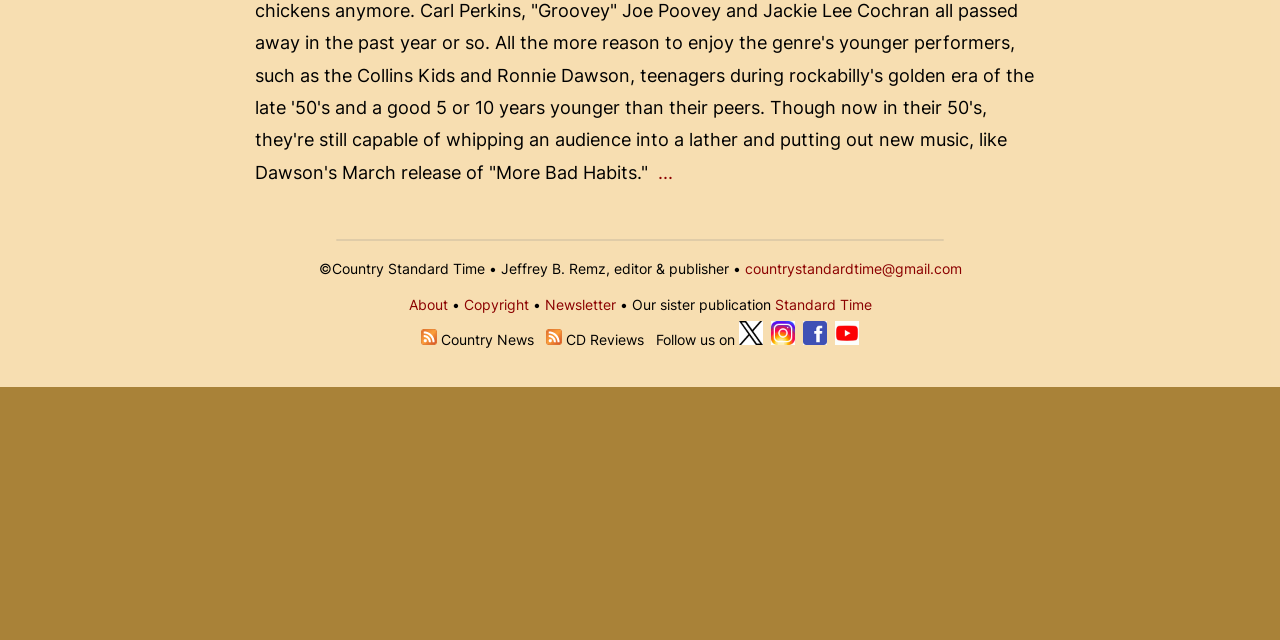Give the bounding box coordinates for this UI element: "Standard Time". The coordinates should be four float numbers between 0 and 1, arranged as [left, top, right, bottom].

[0.605, 0.463, 0.681, 0.489]